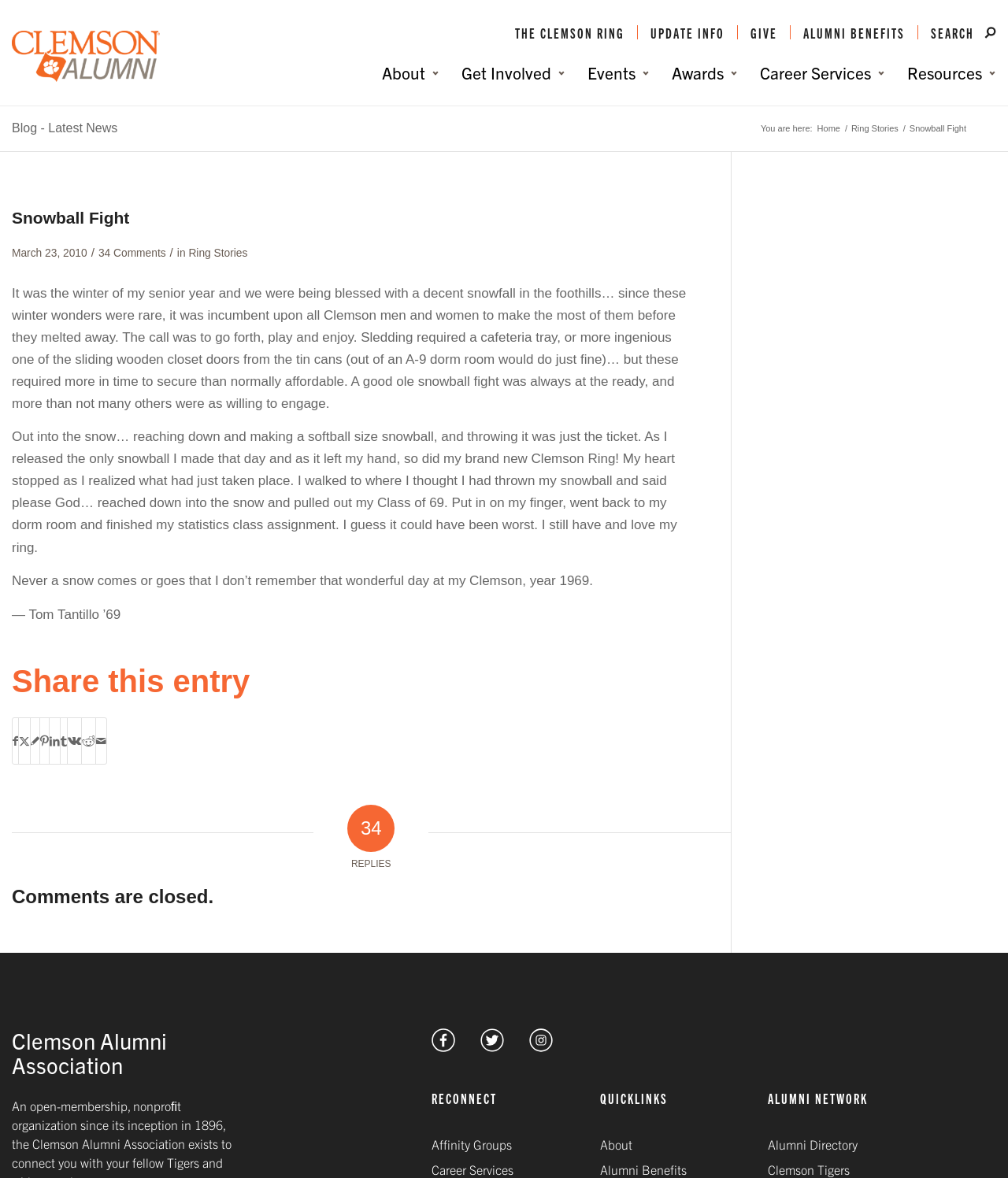Explain the webpage in detail.

The webpage is about a snowball fight story shared by a Clemson University alumnus, Tom Tantillo, from the class of 1969. At the top of the page, there is a navigation menu with links to "THE CLEMSON RING", "UPDATE INFO", "GIVE", "ALUMNI BENEFITS", and "SEARCH". Below this menu, there is a primary navigation menu with links to "About", "Get Involved", "Events", "Awards", "Career Services", and "Resources".

The main content of the page is an article about a snowball fight that took place during Tom Tantillo's senior year at Clemson University. The article is divided into several paragraphs, with a heading "Snowball Fight" at the top. The story describes how Tom and his friends enjoyed a snowball fight during a rare snowfall in the foothills of Clemson, and how Tom accidentally threw his brand new Clemson Ring during the fight. Fortunately, he was able to retrieve the ring from the snow.

Below the article, there is a section with a heading "Share this entry" that provides links to share the story on various social media platforms, including Facebook, Twitter, Google+, Pinterest, LinkedIn, Tumblr, Vk, Reddit, and email.

On the right side of the page, there is a complementary section with a heading "Clemson Alumni Association" that provides links to the association's social media profiles, including Facebook, Twitter, and Instagram. Below this section, there are links to "RECONNECT" and "QUICKLINKS" that provide access to various alumni resources and services.

At the bottom of the page, there is a section with a heading "ALUMNI NETWORK" that provides links to the alumni directory and Clemson Tigers.